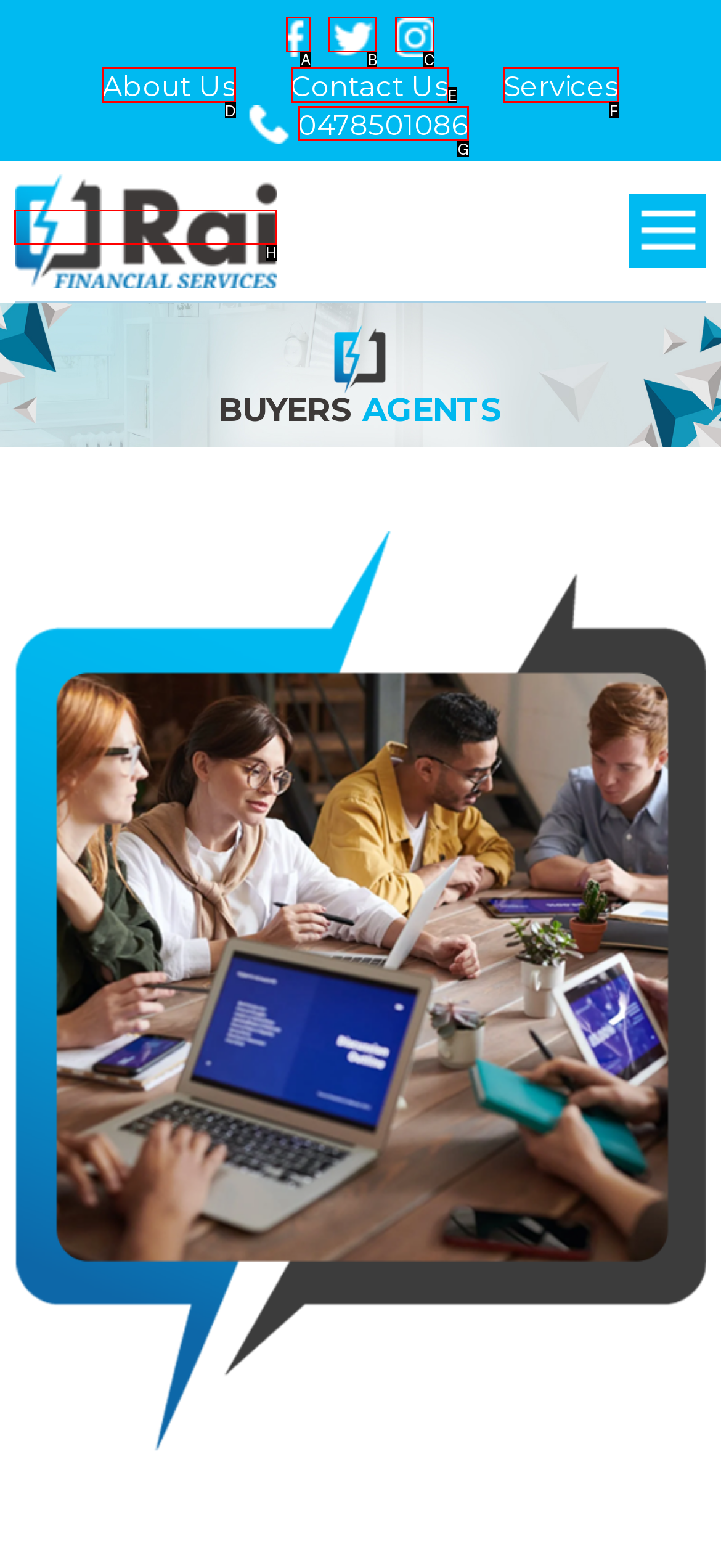Indicate which HTML element you need to click to complete the task: call the phone number. Provide the letter of the selected option directly.

G